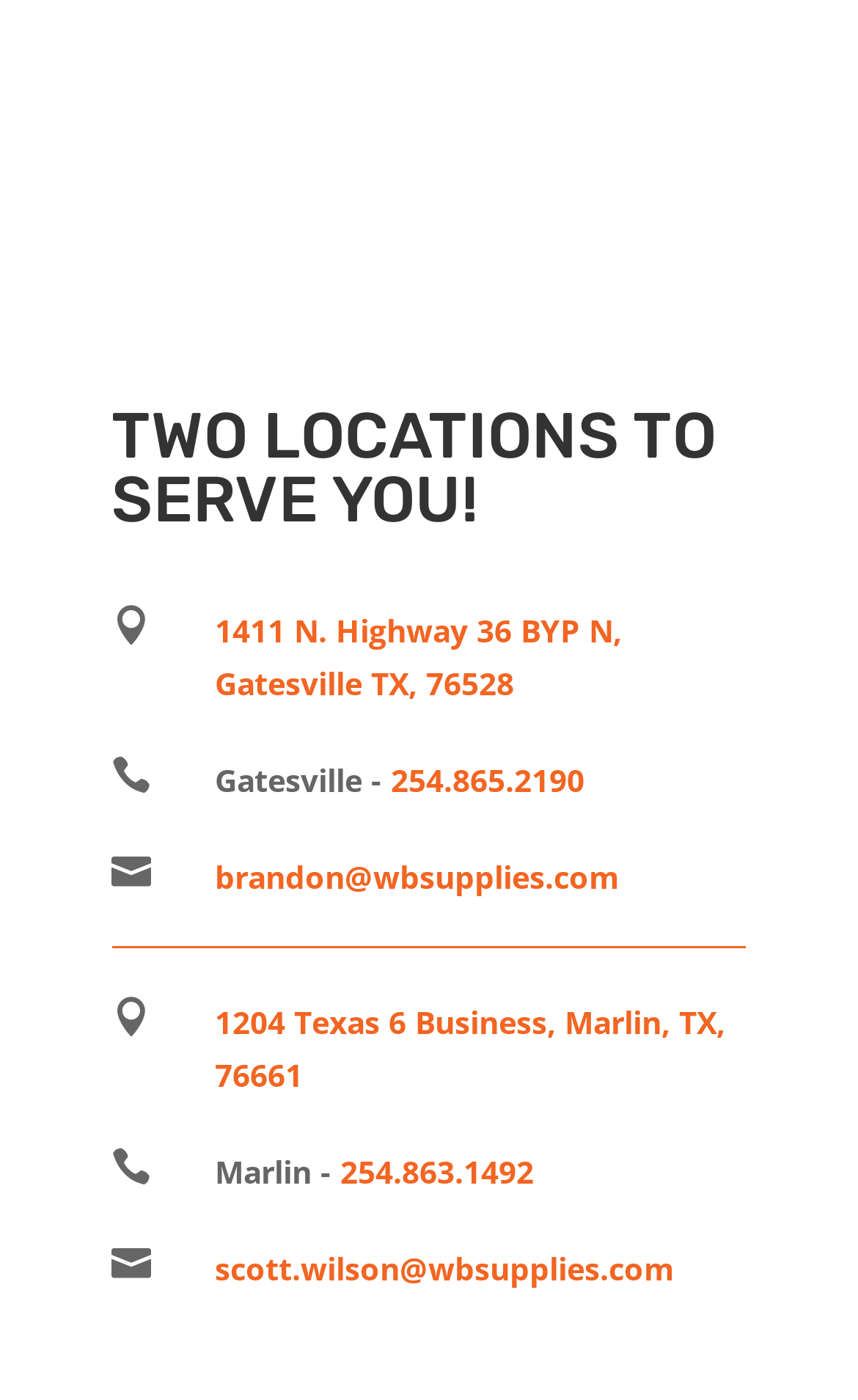What is the symbol preceding the Gatesville address?
Using the visual information, reply with a single word or short phrase.

